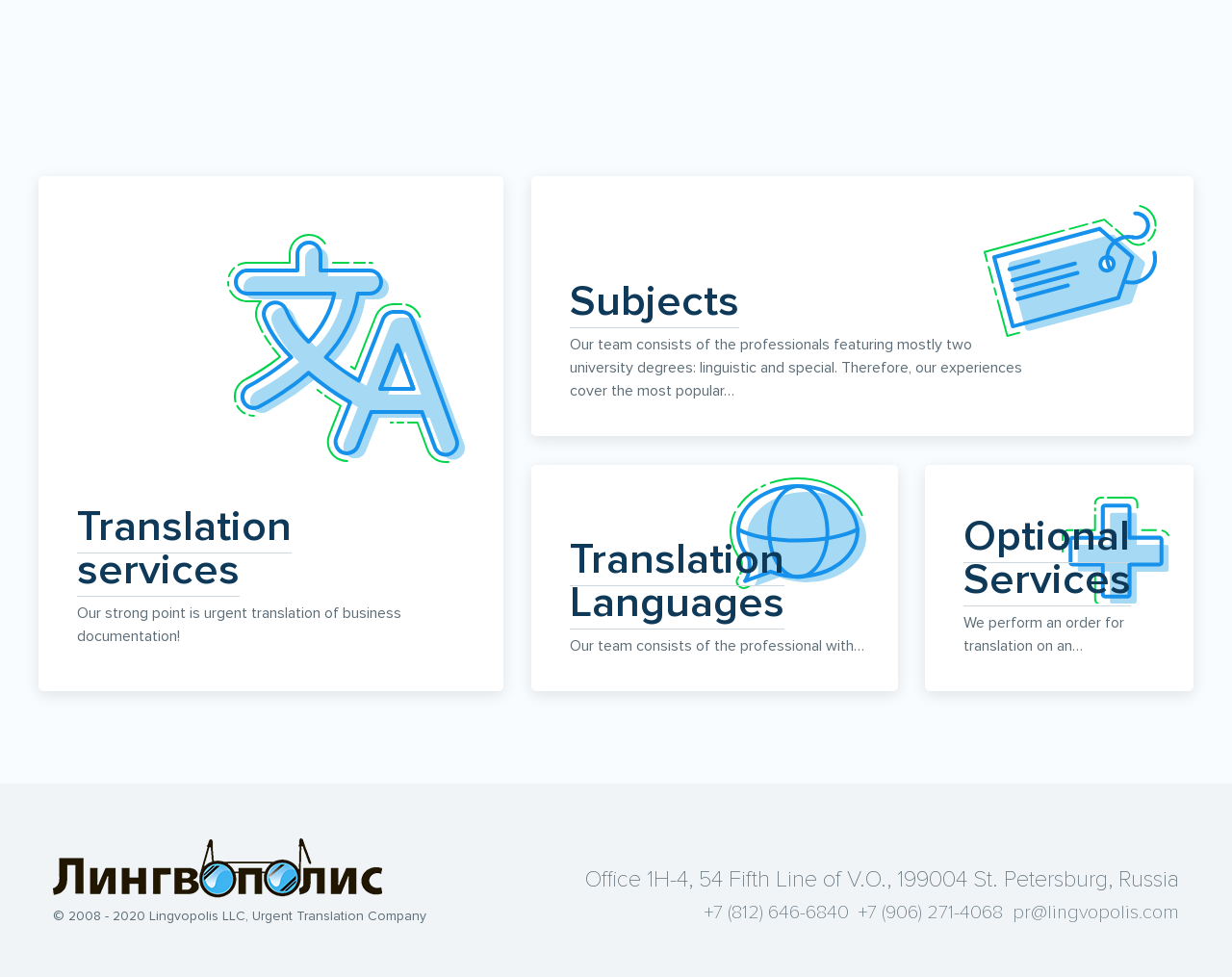How many phone numbers are provided?
Based on the visual content, answer with a single word or a brief phrase.

Two